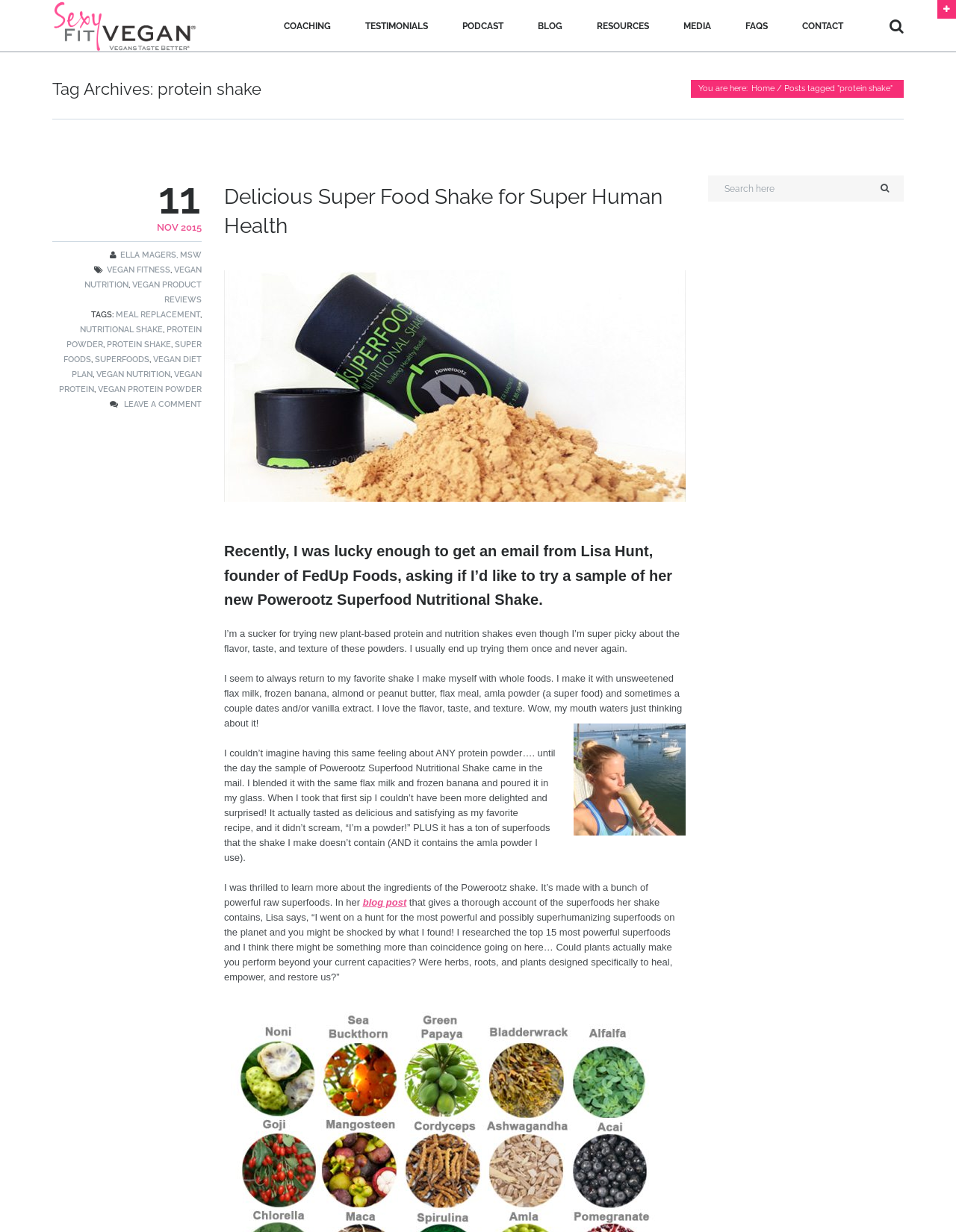How many images are present in the current post?
Look at the image and answer the question using a single word or phrase.

2